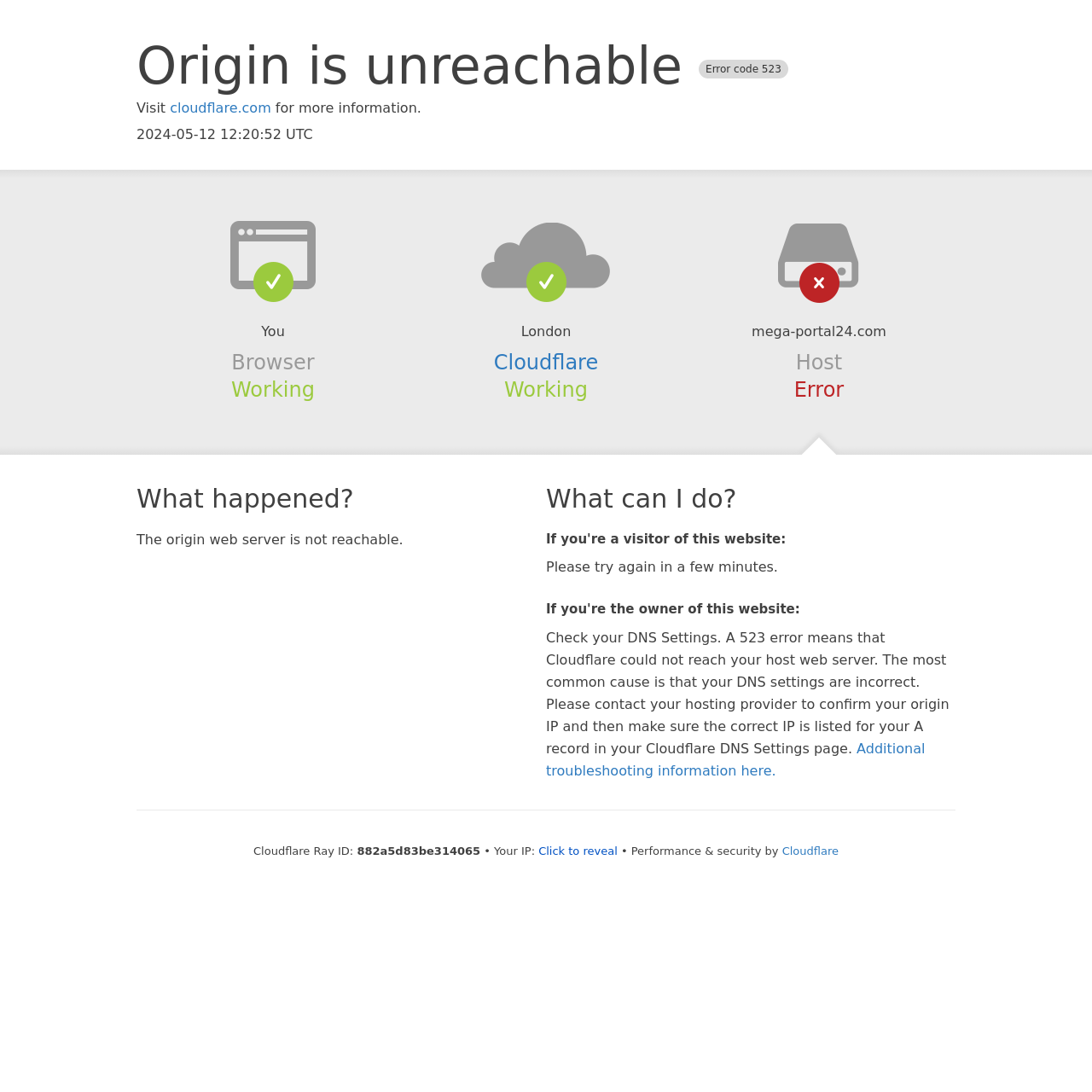Given the element description cloudflare.com, identify the bounding box coordinates for the UI element on the webpage screenshot. The format should be (top-left x, top-left y, bottom-right x, bottom-right y), with values between 0 and 1.

[0.156, 0.092, 0.248, 0.107]